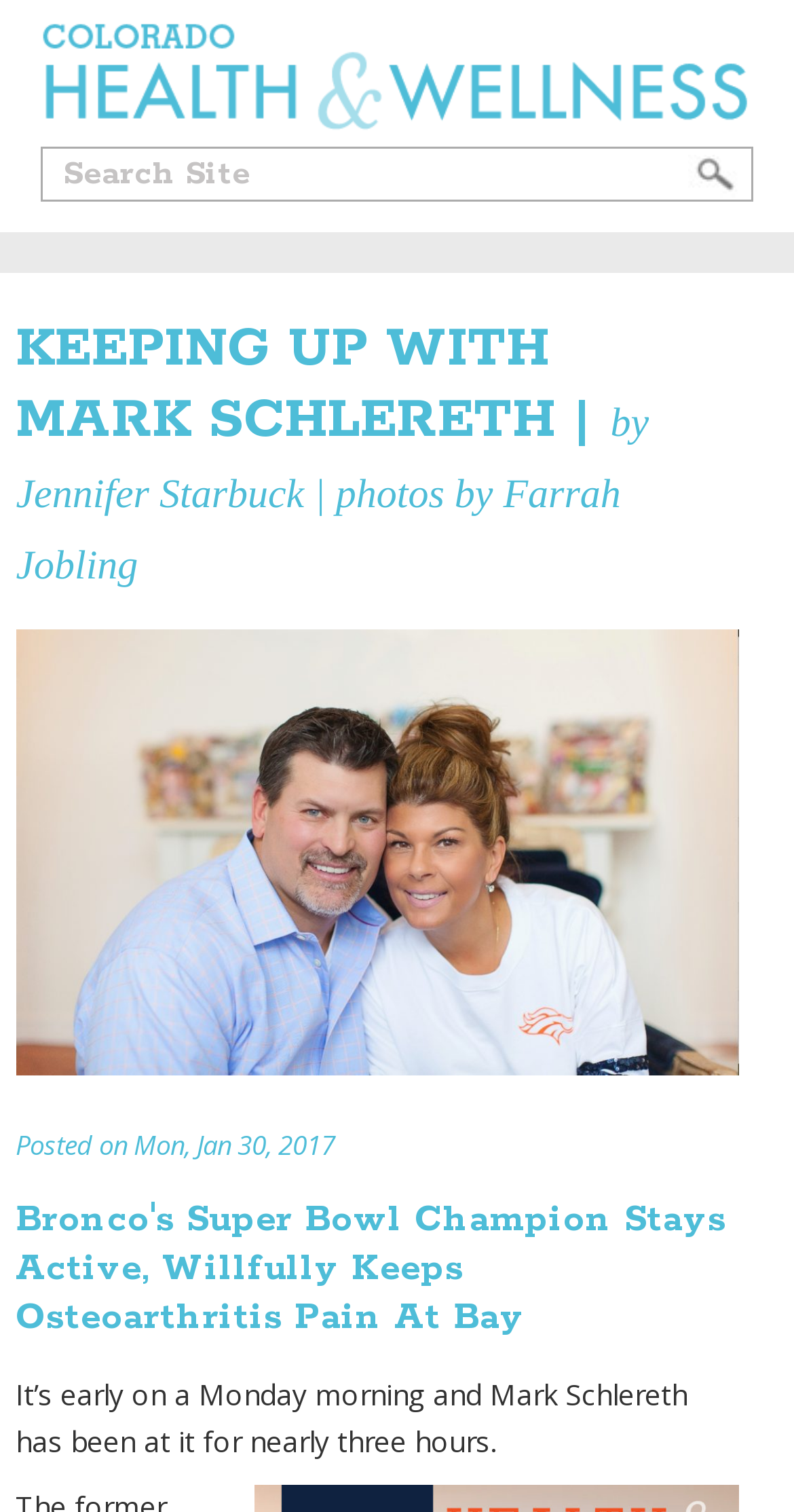What is the name of the person in the article?
Provide a detailed and well-explained answer to the question.

I found the name of the person in the article by looking at the heading element that says 'KEEPING UP WITH MARK SCHLERETH | by Jennifer Starbuck | photos by Farrah Jobling'. The name 'Mark Schlereth' is prominently displayed, indicating that he is the main subject of the article.